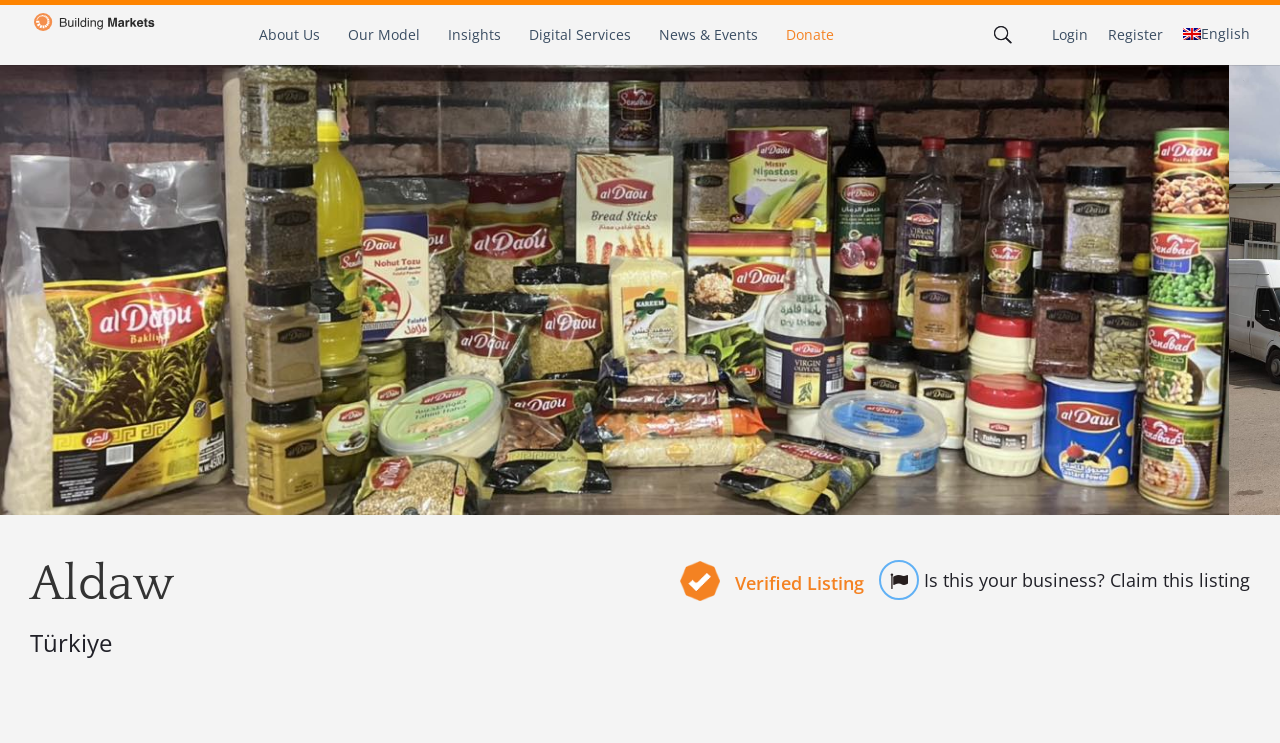Highlight the bounding box coordinates of the element you need to click to perform the following instruction: "switch to english."

[0.924, 0.036, 0.977, 0.057]